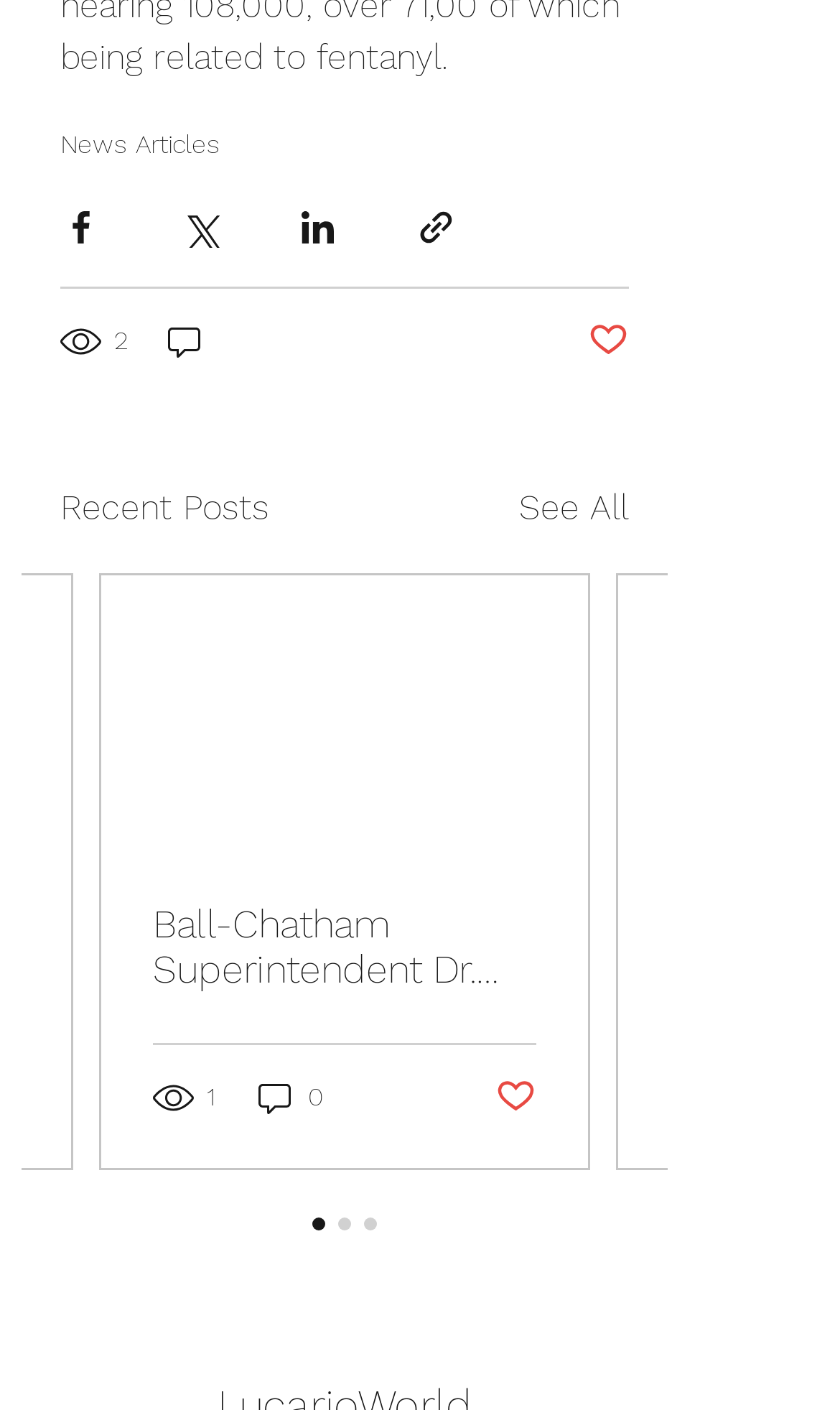Please pinpoint the bounding box coordinates for the region I should click to adhere to this instruction: "Like the post".

[0.7, 0.226, 0.749, 0.258]